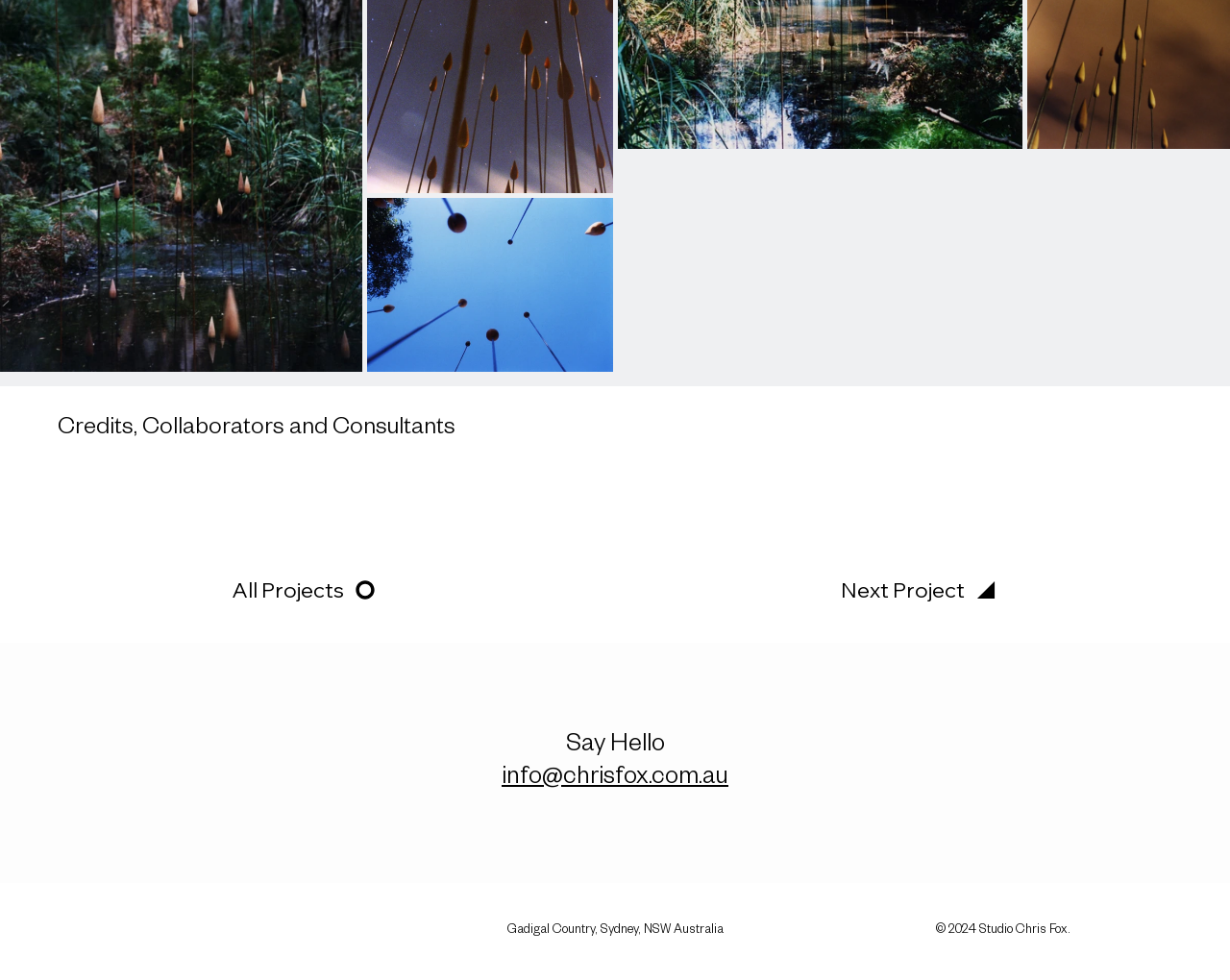Answer with a single word or phrase: 
What is the copyright year of Studio Chris Fox?

2024